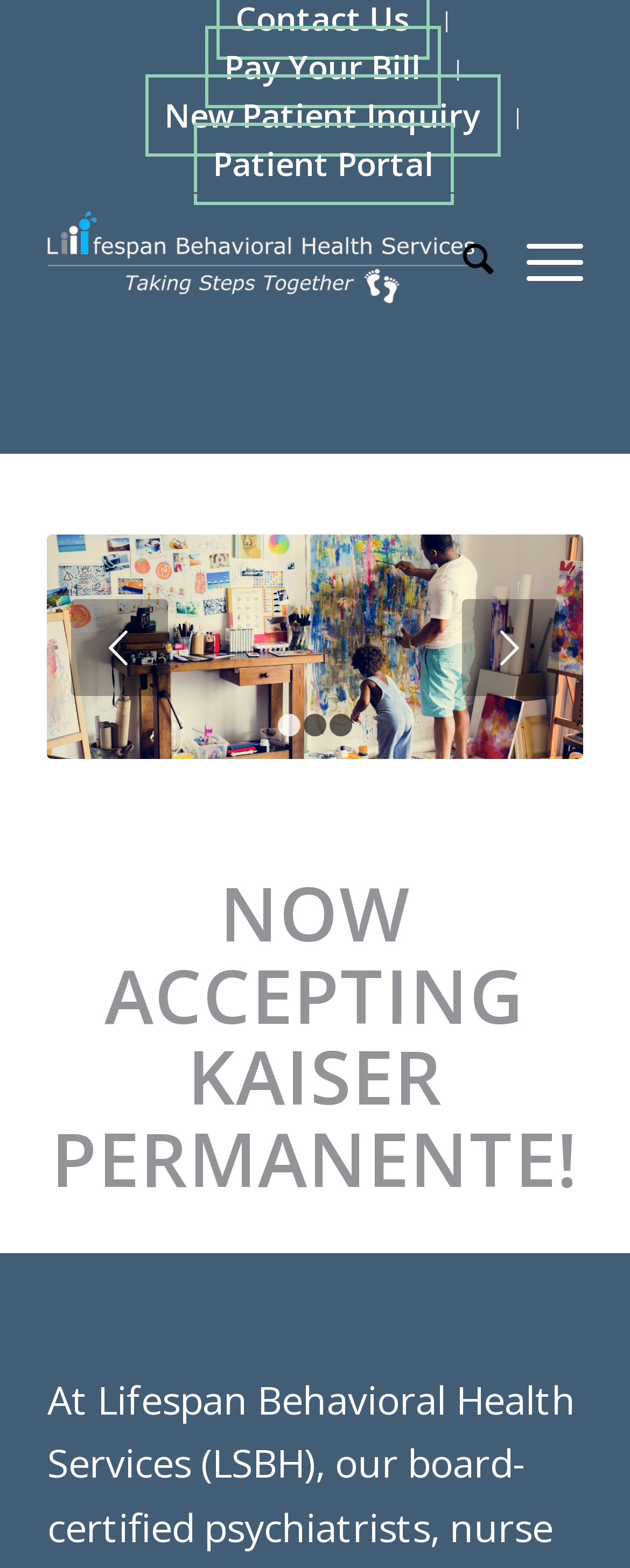Create a detailed summary of the webpage's content and design.

The webpage is the home page of LSBH Therapy. At the top, there is a vertical menu with five menu items: "Contact Us", "Pay Your Bill", "New Patient Inquiry", "Patient Portal", and a logo "LSBH Therapy" on the left side. The menu items are positioned horizontally, with "Contact Us" on the left and "Patient Portal" on the right. Below the menu, there is a search bar and a "Menu" button on the right side.

Below the top section, there is a main content area that takes up most of the page. In this area, there is a large image of an "Artist family" at the top. Below the image, there are three small links labeled "1", "2", and "3" positioned horizontally.

The main content area also features a prominent heading that reads "NOW ACCEPTING KAISER PERMANENTE!" which spans the entire width of the page.